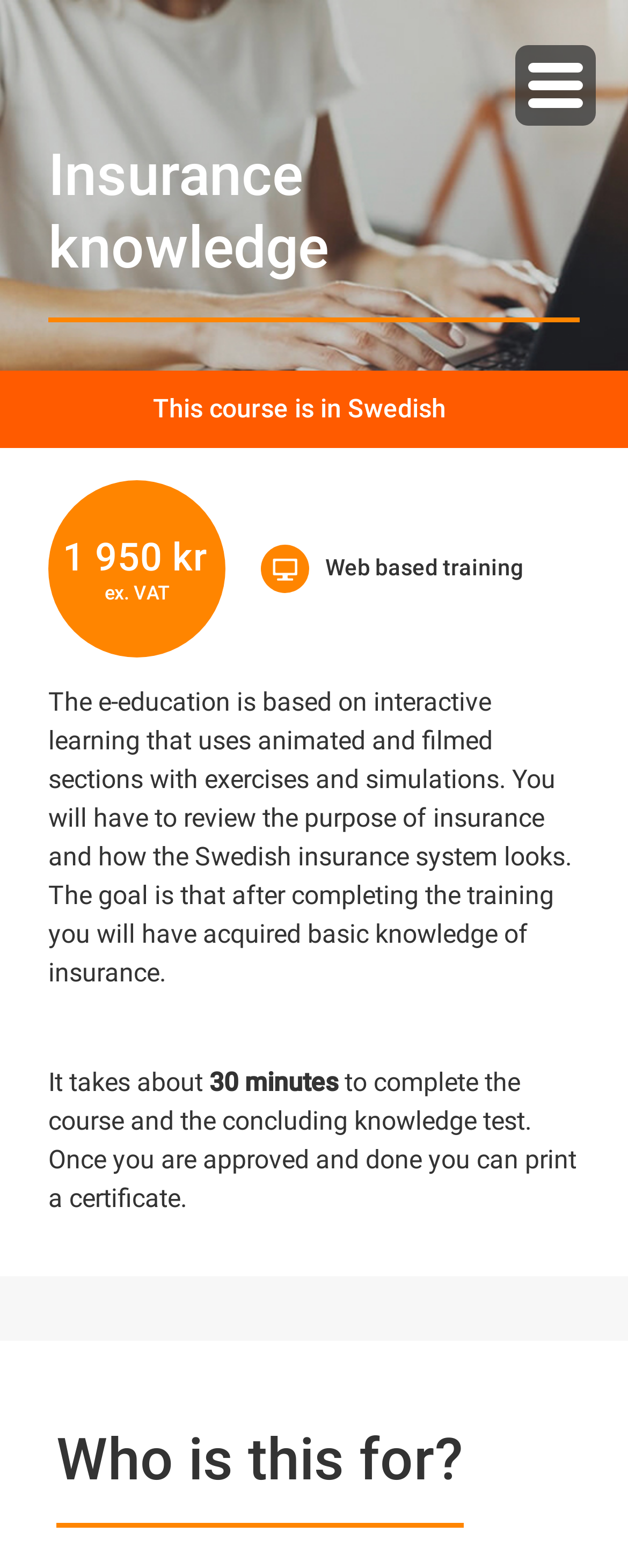What type of training is provided?
Respond to the question with a single word or phrase according to the image.

Web based training